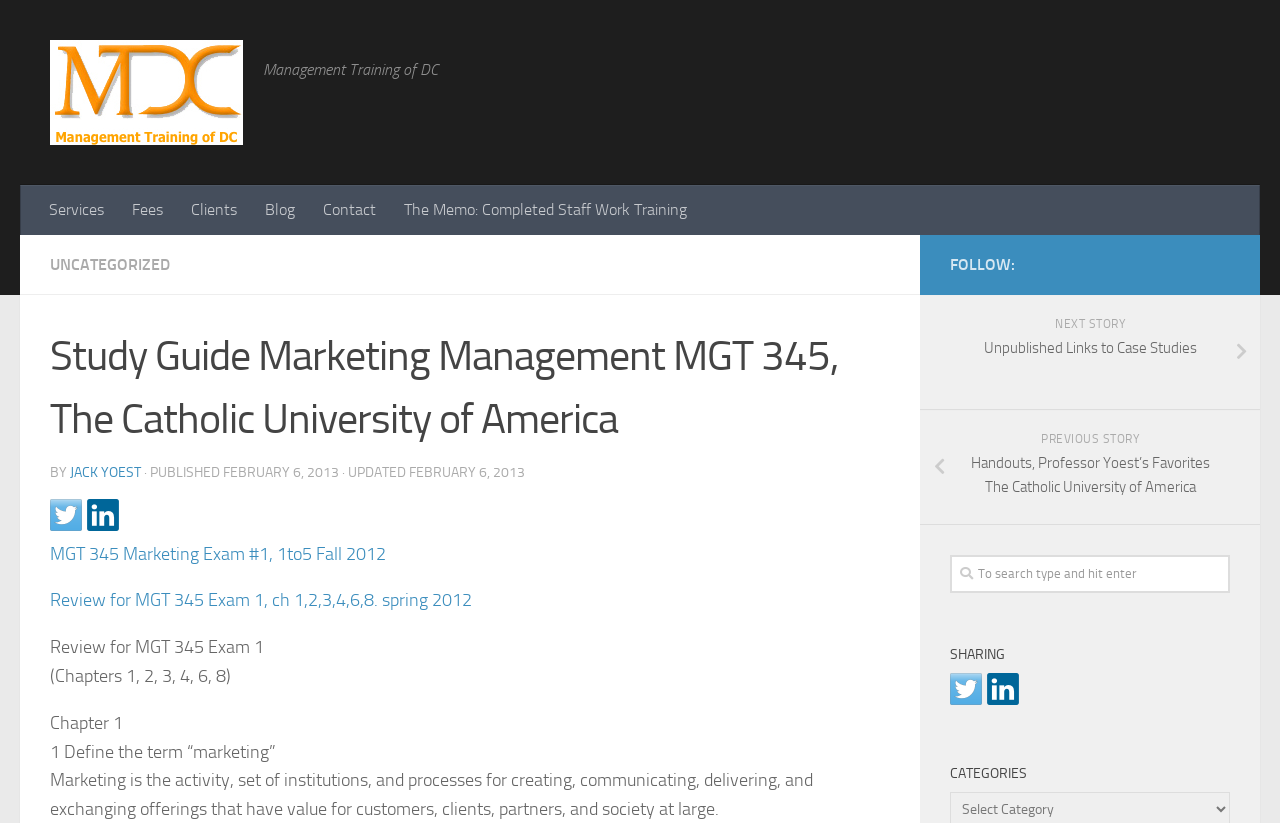Using the description: "title="Share on Twitter"", identify the bounding box of the corresponding UI element in the screenshot.

[0.742, 0.818, 0.767, 0.857]